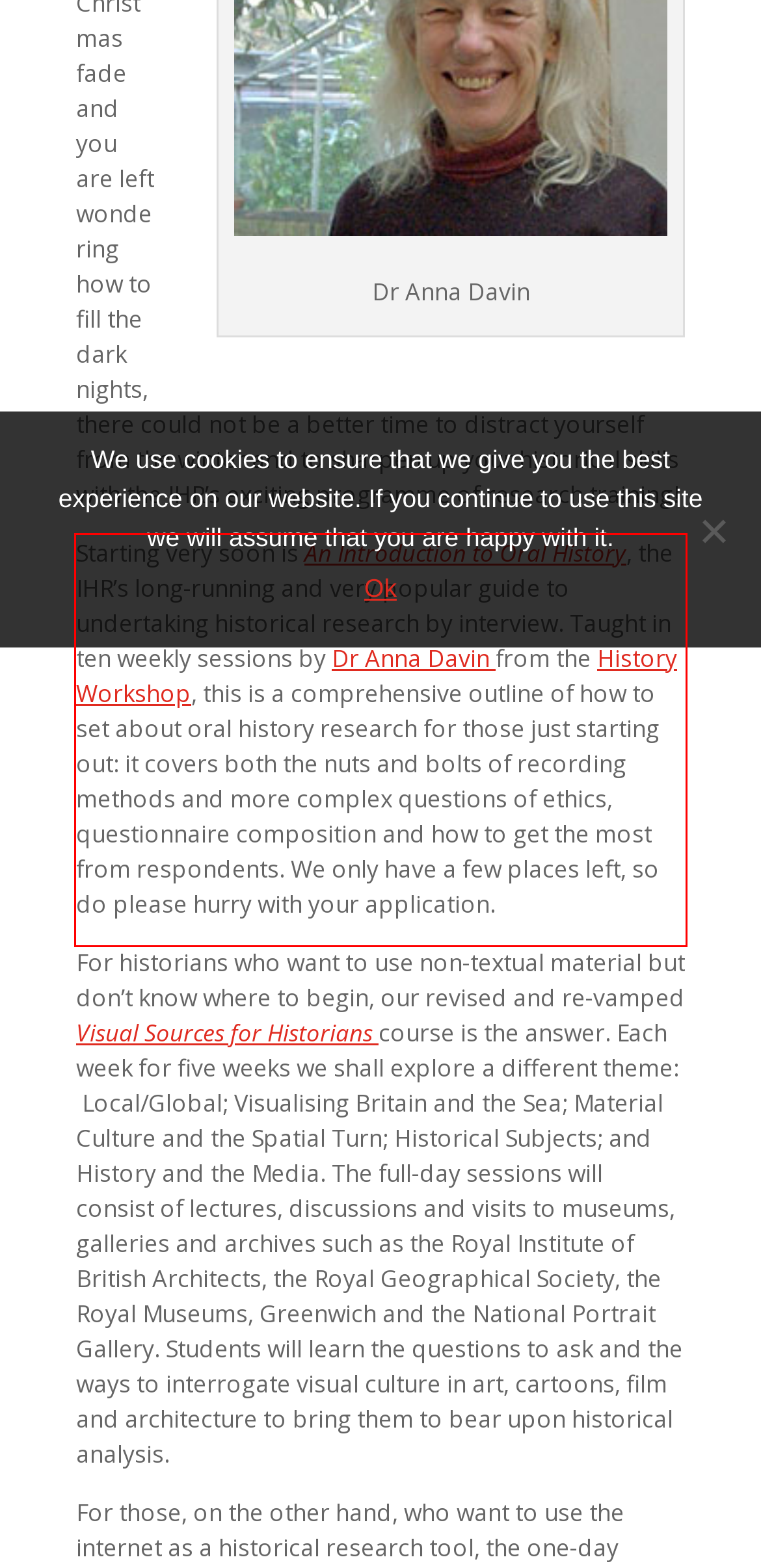In the given screenshot, locate the red bounding box and extract the text content from within it.

Starting very soon is An Introduction to Oral History, the IHR’s long-running and very popular guide to undertaking historical research by interview. Taught in ten weekly sessions by Dr Anna Davin from the History Workshop, this is a comprehensive outline of how to set about oral history research for those just starting out: it covers both the nuts and bolts of recording methods and more complex questions of ethics, questionnaire composition and how to get the most from respondents. We only have a few places left, so do please hurry with your application.